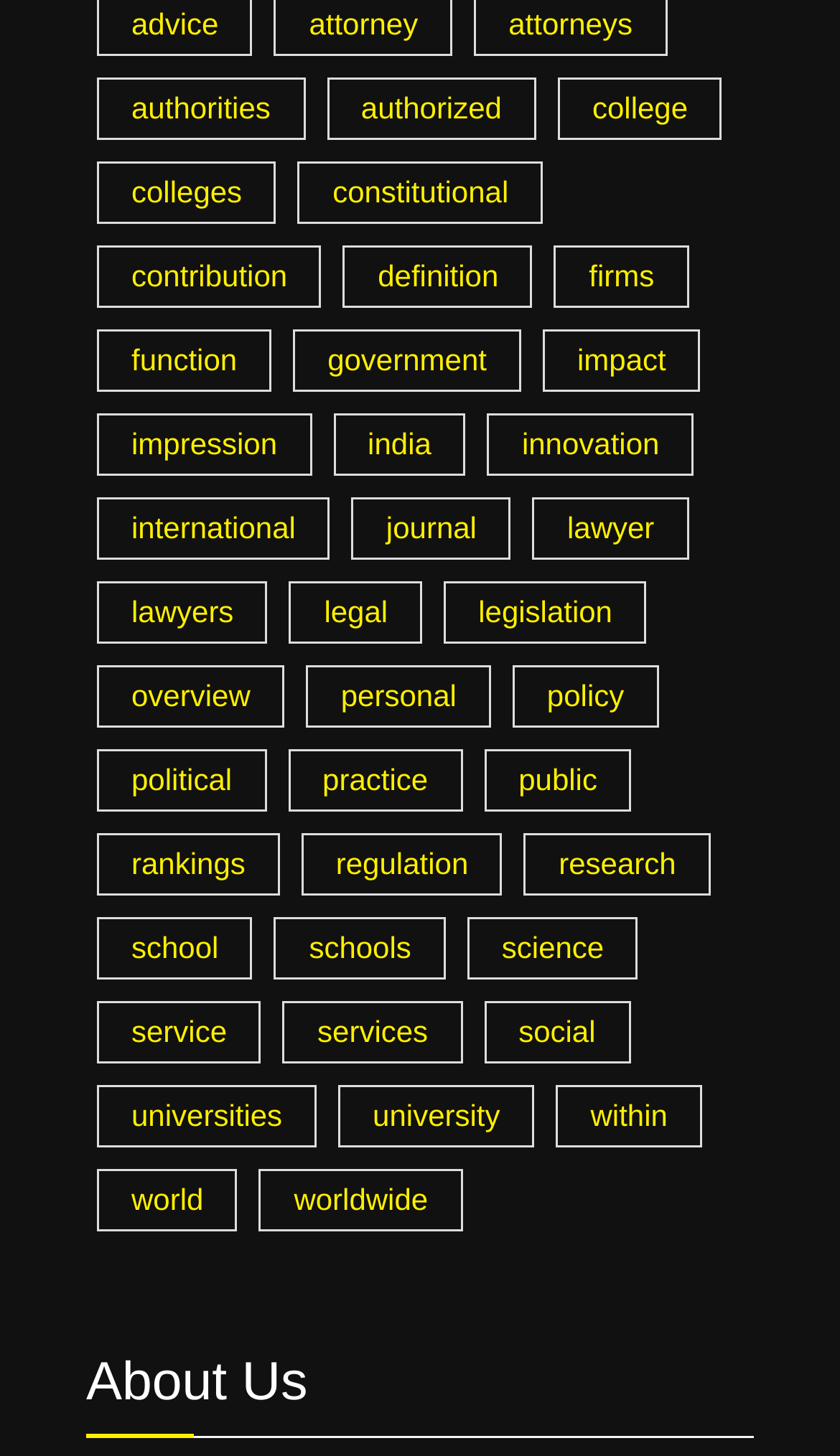How many categories are related to education?
Carefully examine the image and provide a detailed answer to the question.

After carefully reviewing the links, I found that there are five categories related to education: 'college', 'colleges', 'school', 'schools', and 'universities'.